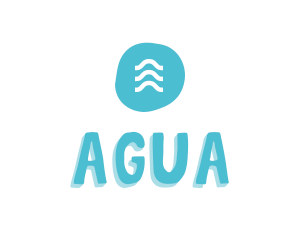What is the broader context of the image related to?
Answer with a single word or short phrase according to what you see in the image.

water resources in Spain